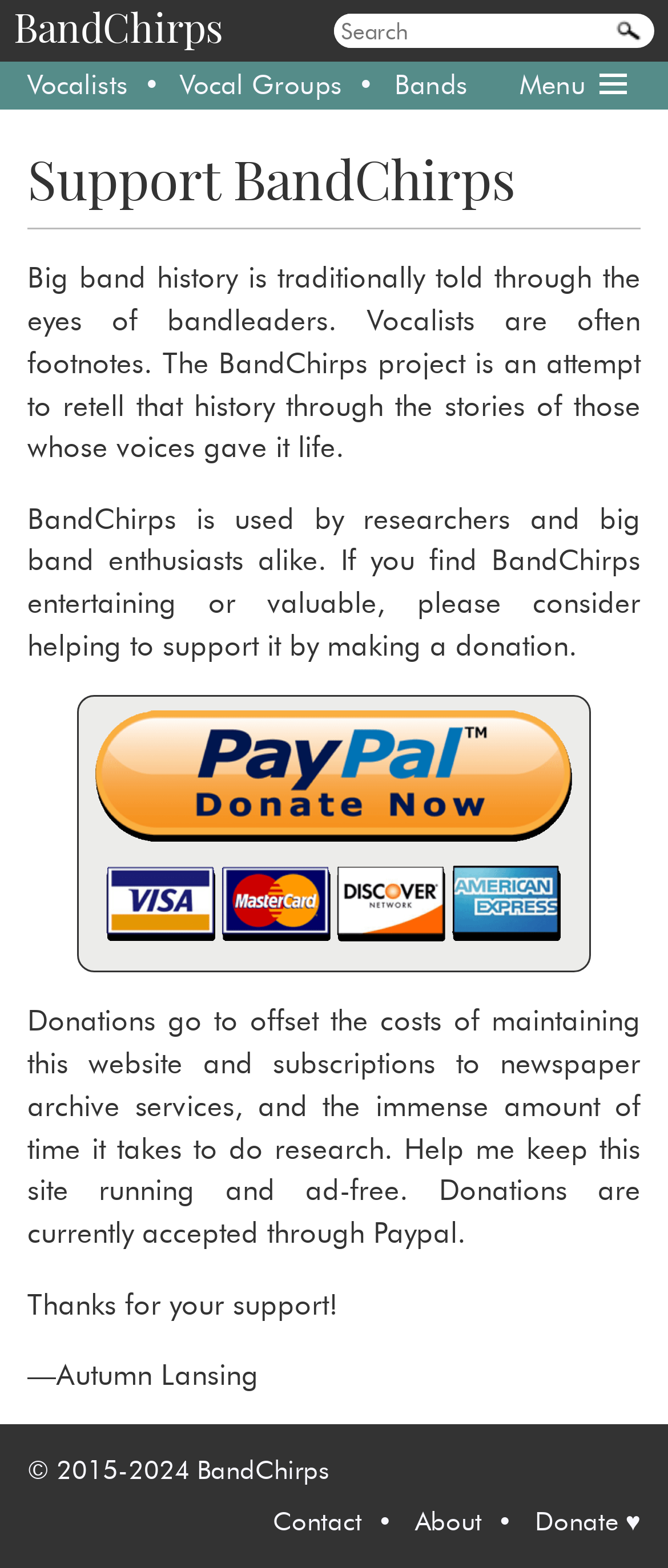Provide a brief response using a word or short phrase to this question:
What is the purpose of the BandChirps project?

Retell big band history